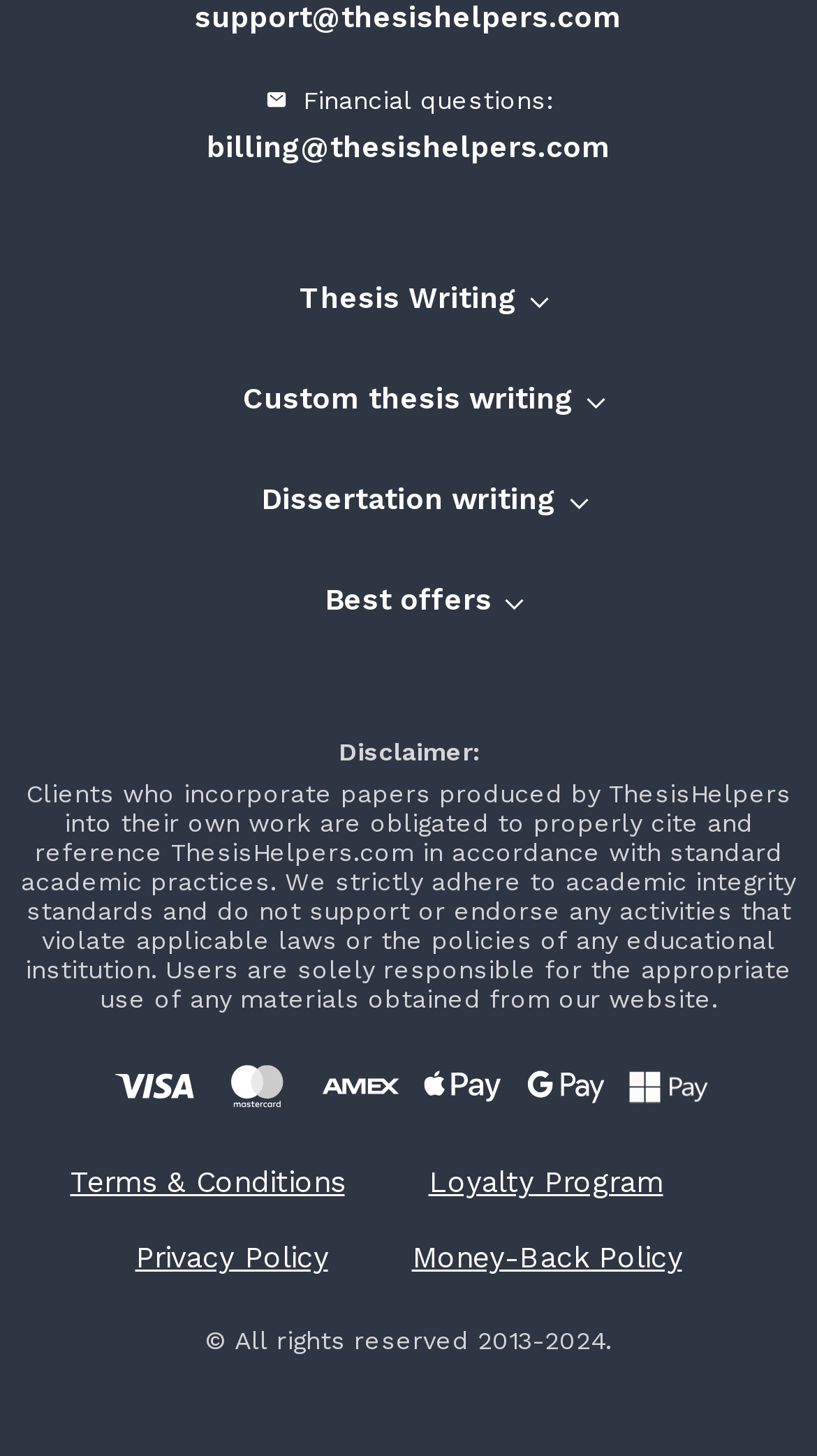Respond with a single word or phrase to the following question: What is the topic of the webpage?

Thesis writing